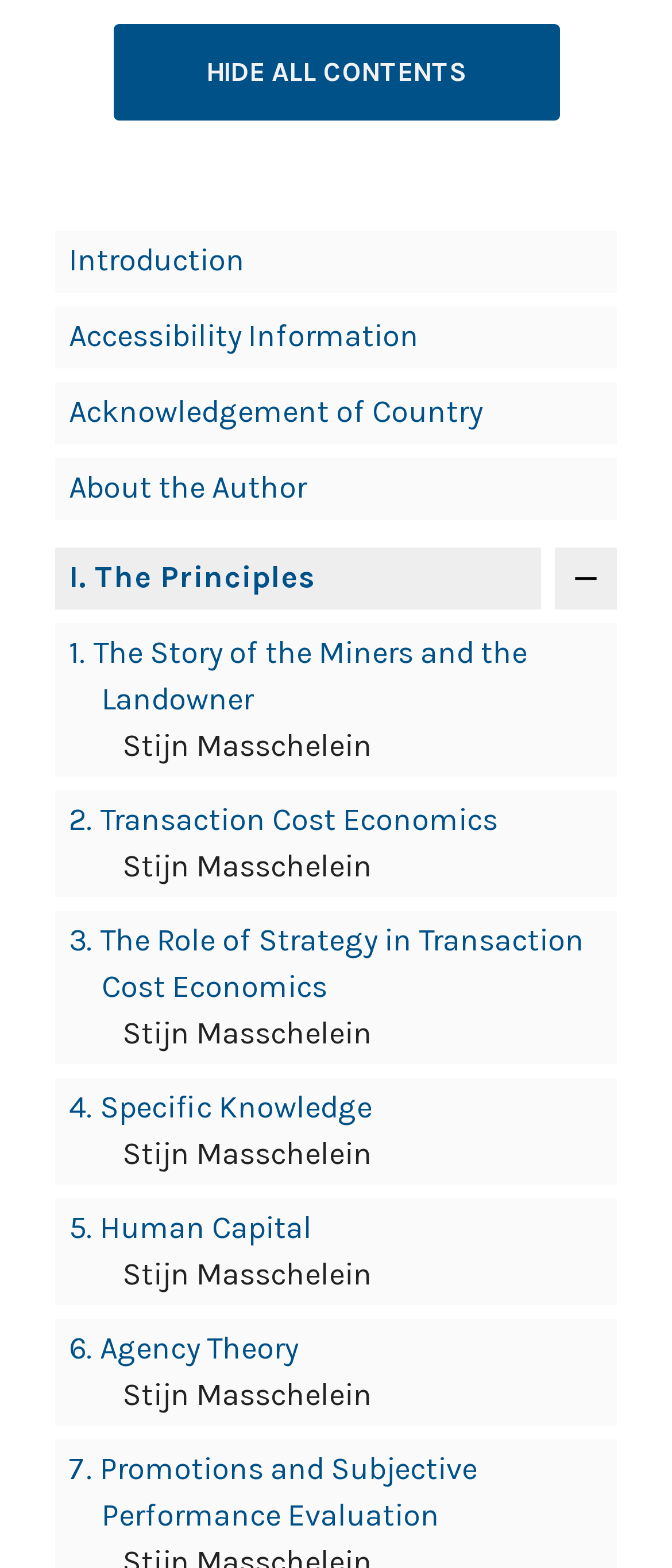Could you locate the bounding box coordinates for the section that should be clicked to accomplish this task: "check plasterers in Fishtoft".

None